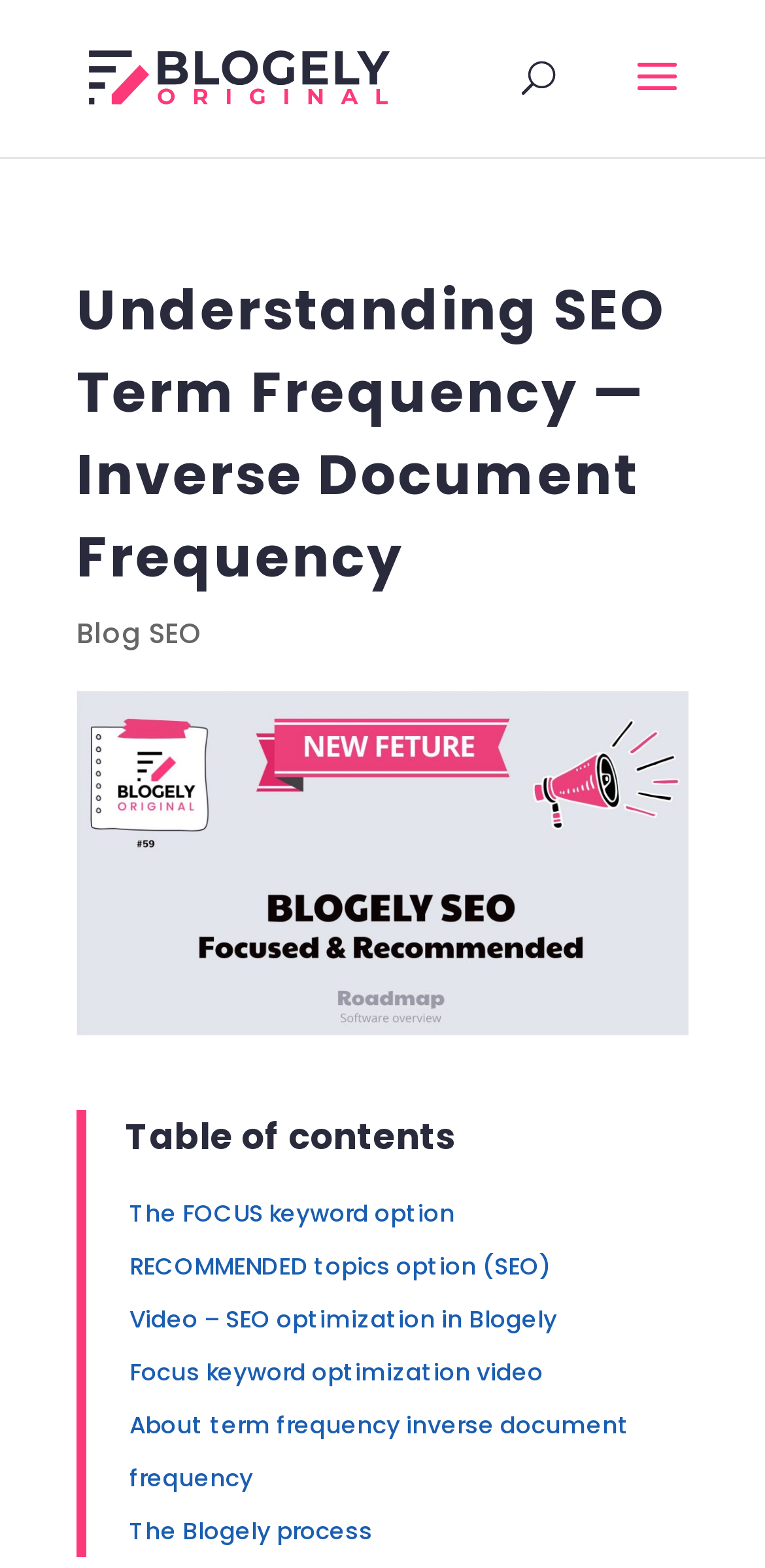Please predict the bounding box coordinates of the element's region where a click is necessary to complete the following instruction: "Click on Blogely Content Manager". The coordinates should be represented by four float numbers between 0 and 1, i.e., [left, top, right, bottom].

[0.11, 0.036, 0.51, 0.061]